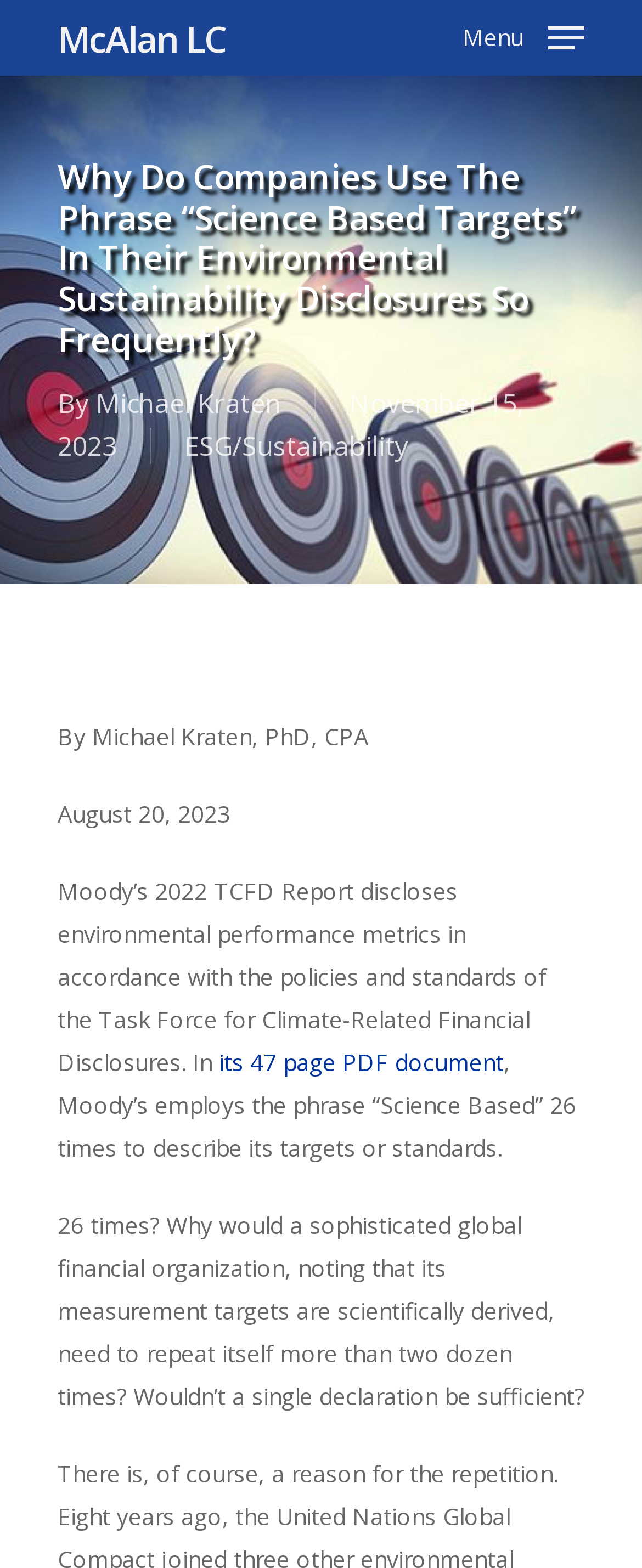Provide the bounding box coordinates of the HTML element this sentence describes: "McAlan LC". The bounding box coordinates consist of four float numbers between 0 and 1, i.e., [left, top, right, bottom].

[0.09, 0.013, 0.351, 0.036]